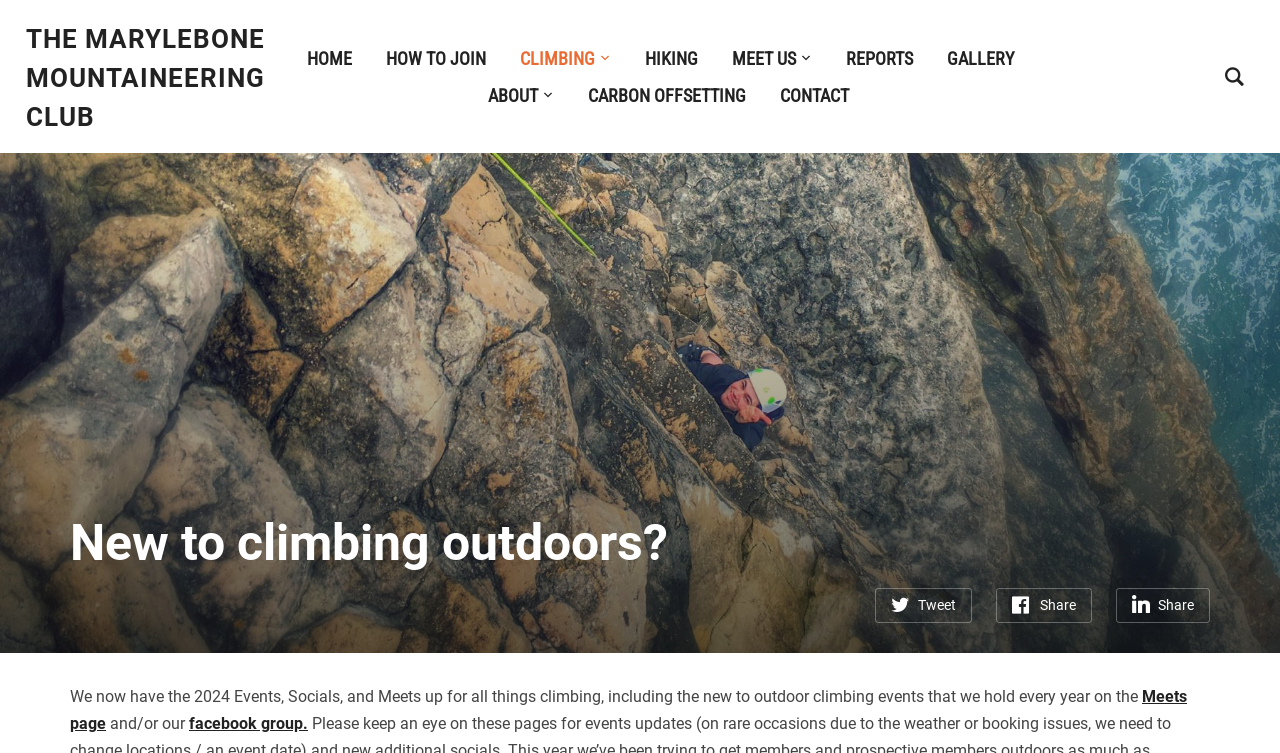Locate the primary heading on the webpage and return its text.

THE MARYLEBONE MOUNTAINEERING CLUB